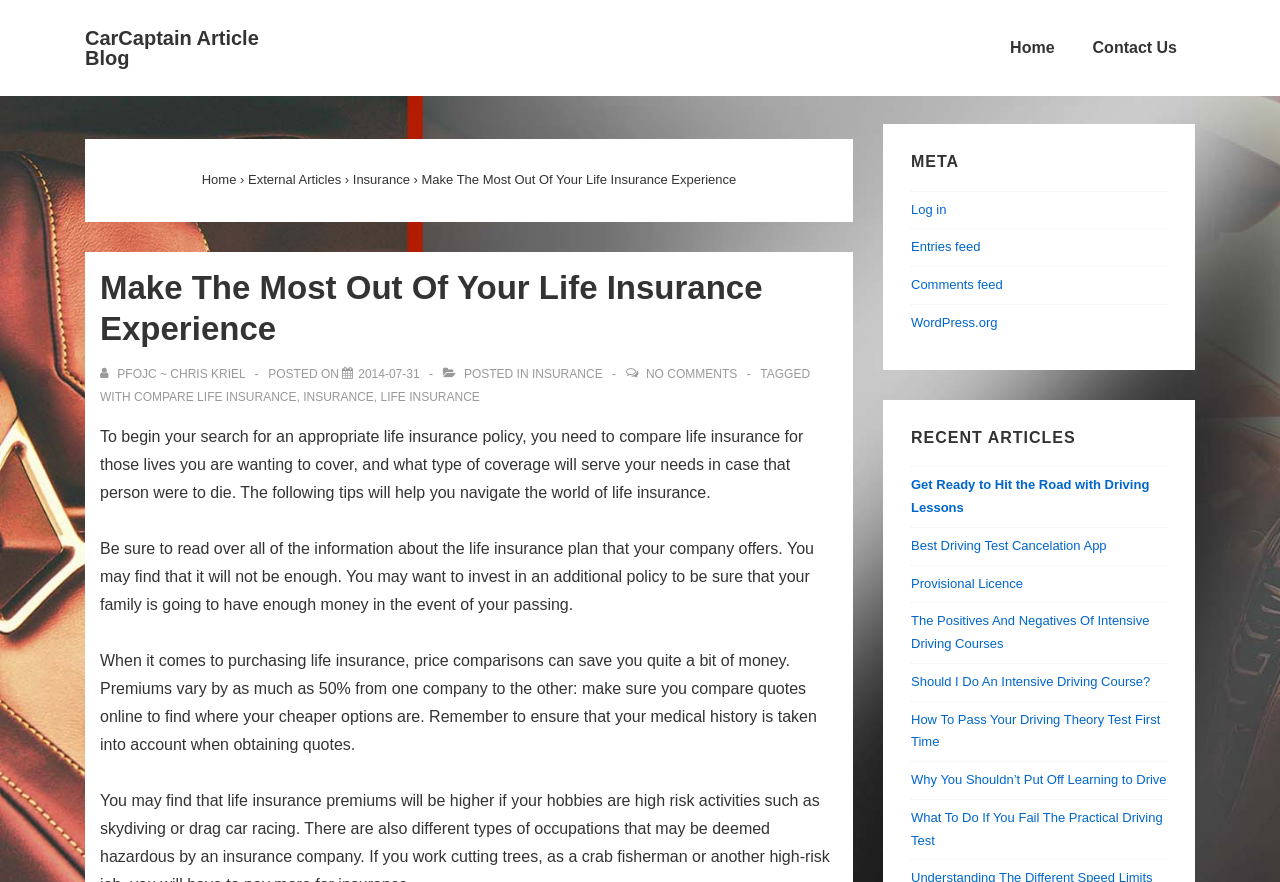Please determine the bounding box coordinates for the element that should be clicked to follow these instructions: "Click on the 'File Manager' icon".

None